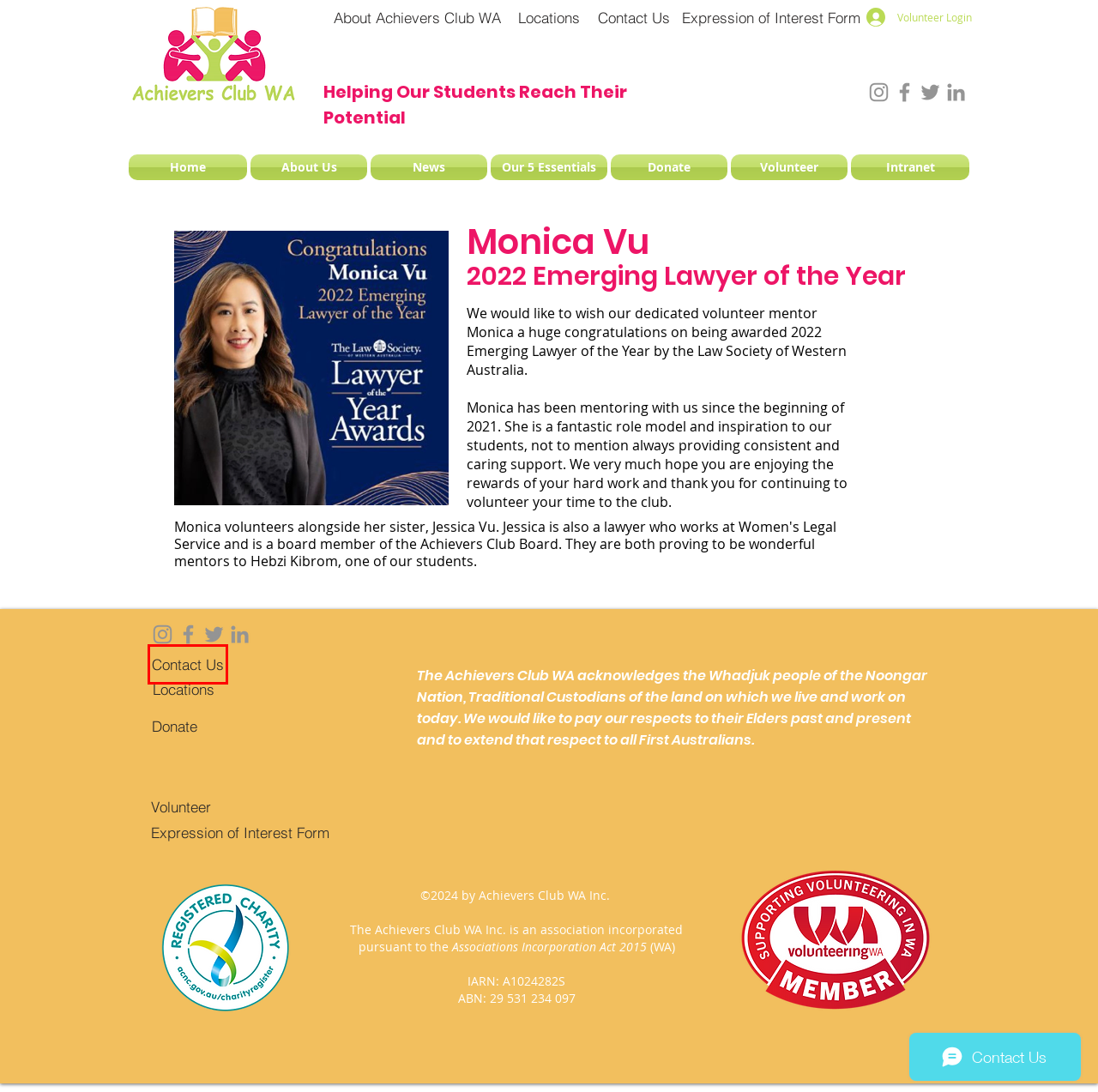Analyze the webpage screenshot with a red bounding box highlighting a UI element. Select the description that best matches the new webpage after clicking the highlighted element. Here are the options:
A. Donate | achieversclubwa
B. Our Locations | achieversclubwa
C. Contact Us | achieversclubwa
D. Achievers Club WA | Mentor Expression of Interest Form
E. News | achieversclubwa
F. History | achieversclubwa
G. Perth Charity | Achievers Club WA
H. Become a Mentor | Achievers Club WA

C